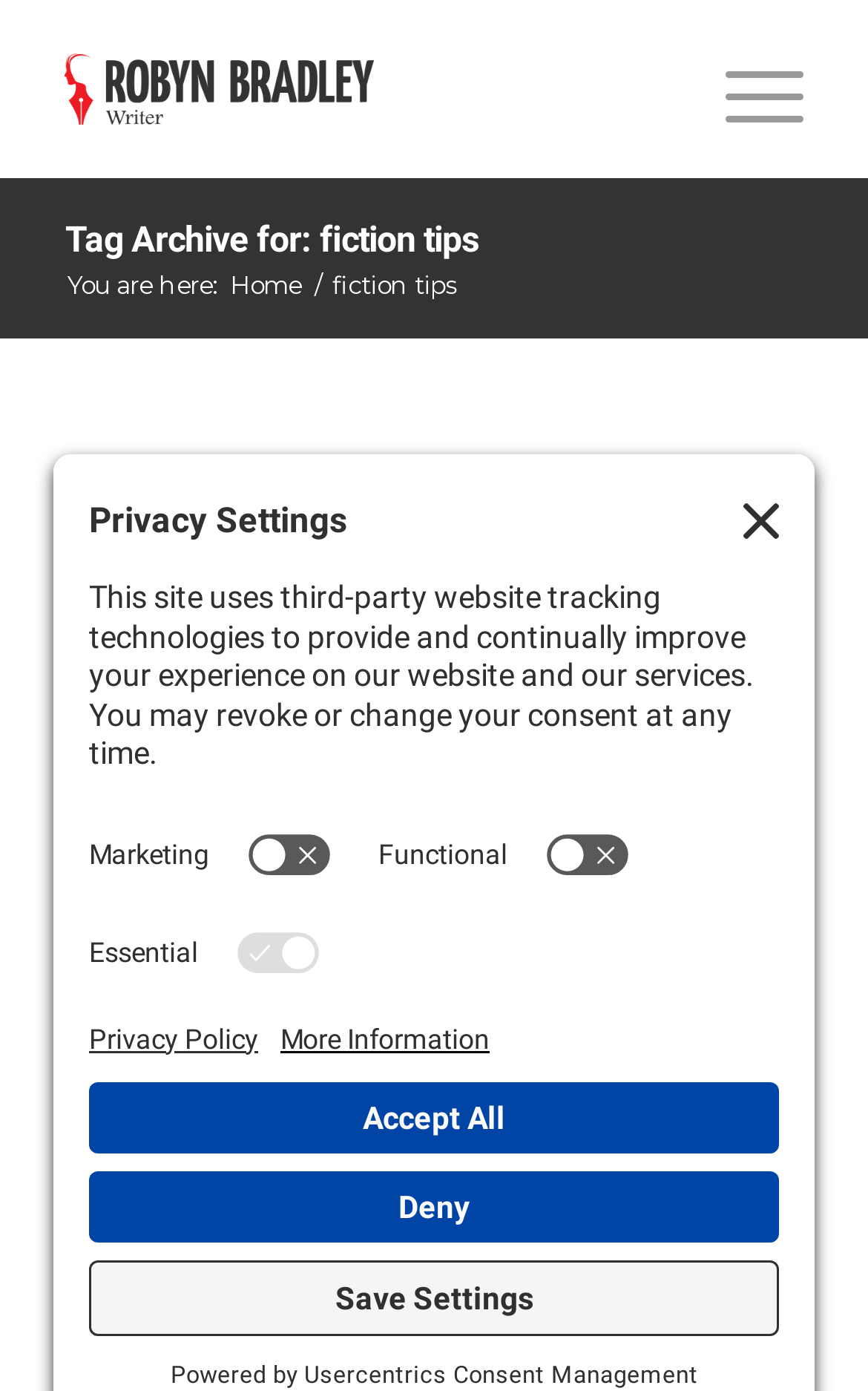What is the name of the consent management platform?
Answer the question in as much detail as possible.

The name of the consent management platform can be found at the bottom of the webpage, where it says 'Powered by Usercentrics Consent Management'.